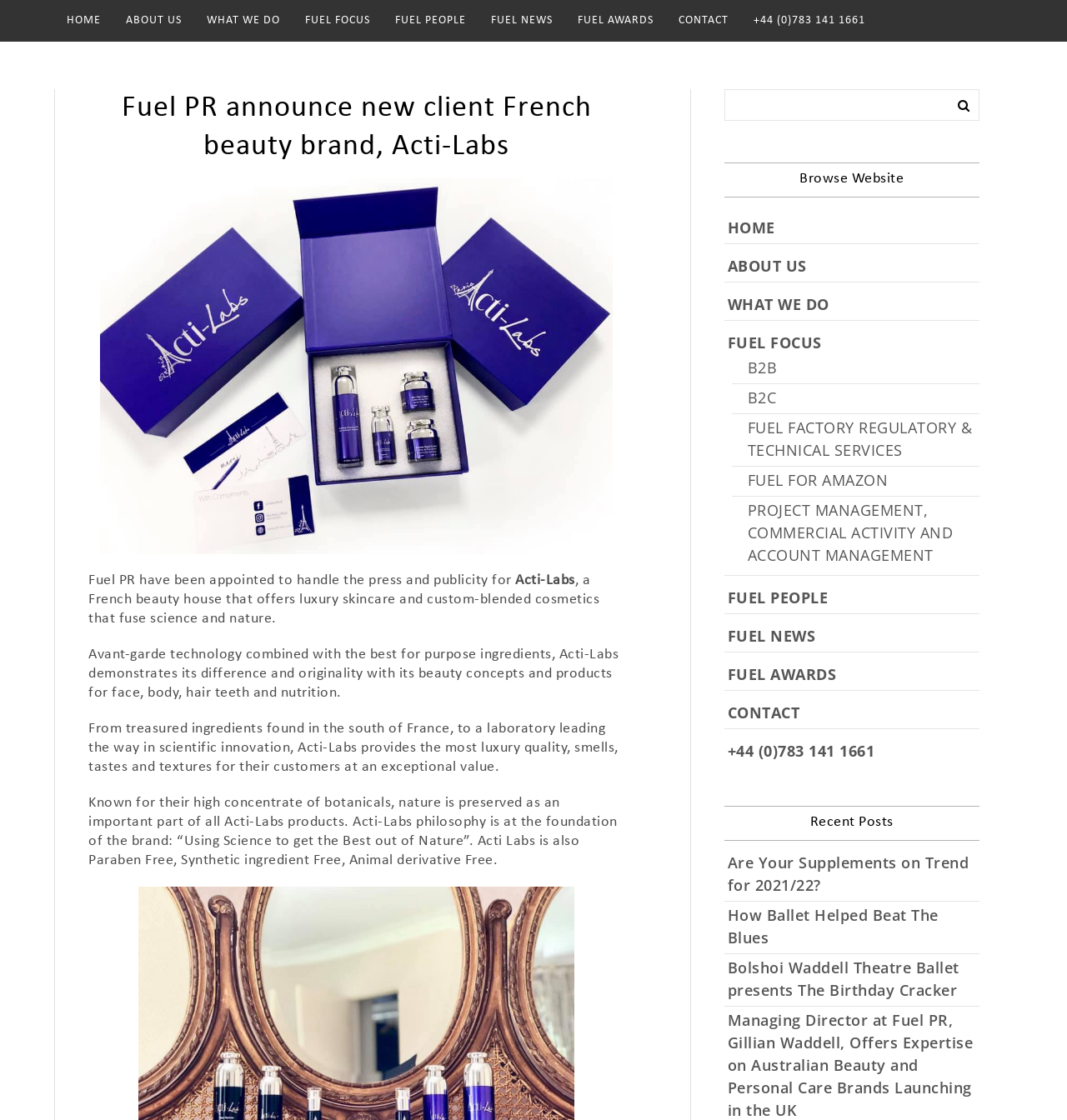What is the name of the French beauty brand?
Based on the content of the image, thoroughly explain and answer the question.

The webpage announces that Fuel PR has a new client, a French beauty brand, and the name of the brand is mentioned in the text as Acti-Labs.